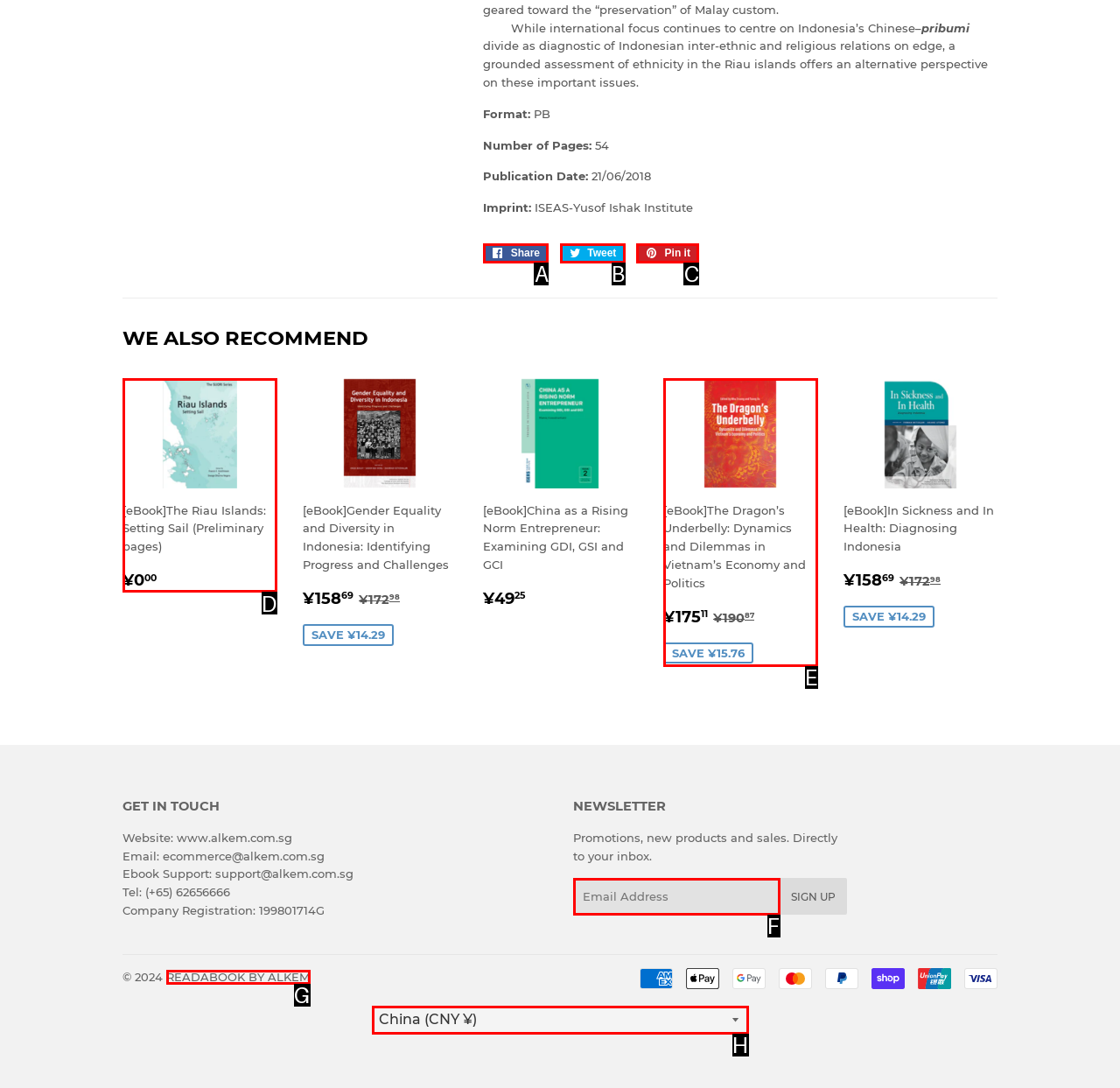Which HTML element matches the description: Terms and conditions?
Reply with the letter of the correct choice.

None